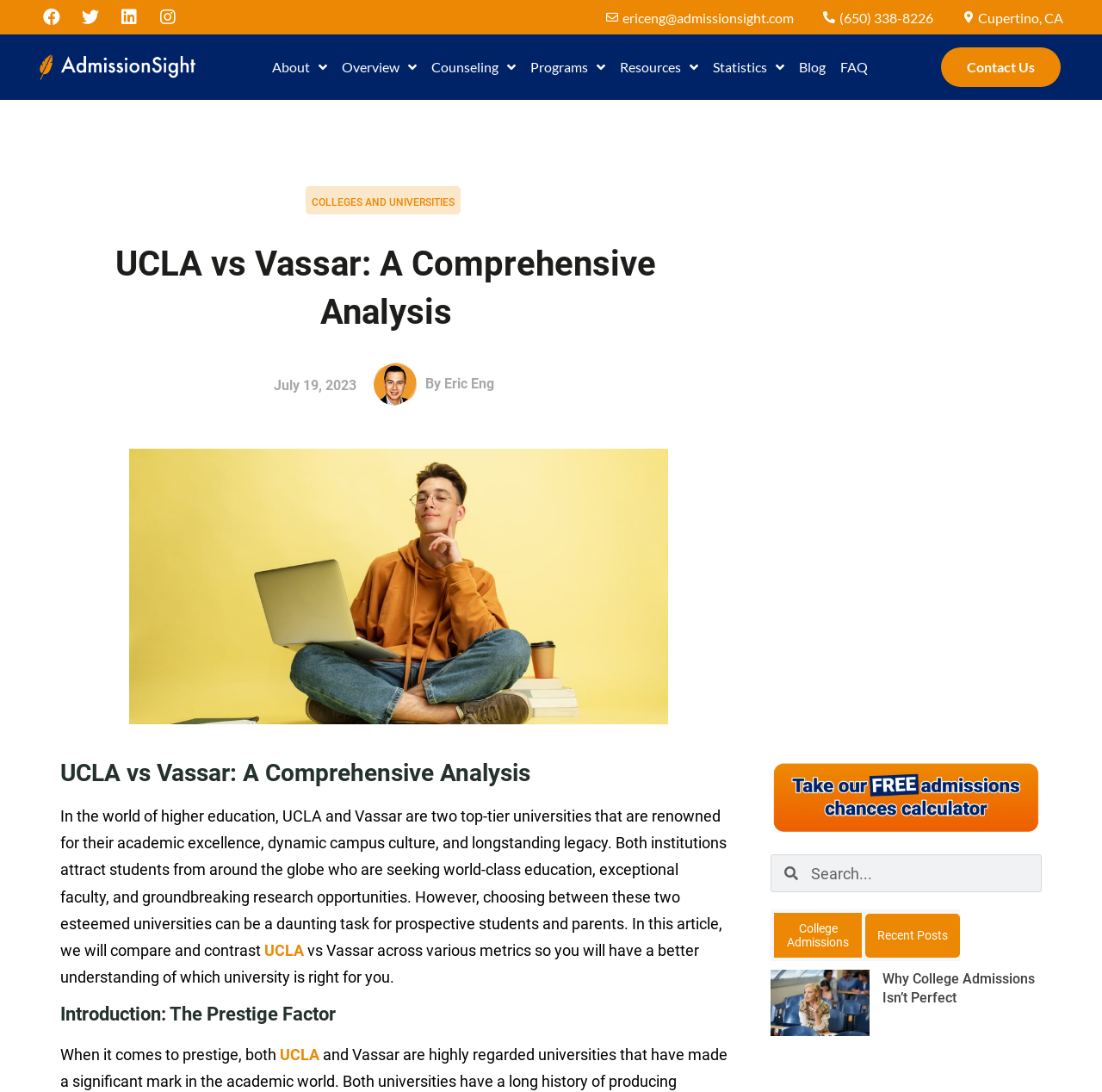Locate the bounding box coordinates of the clickable area needed to fulfill the instruction: "Search for a topic".

[0.699, 0.783, 0.945, 0.817]